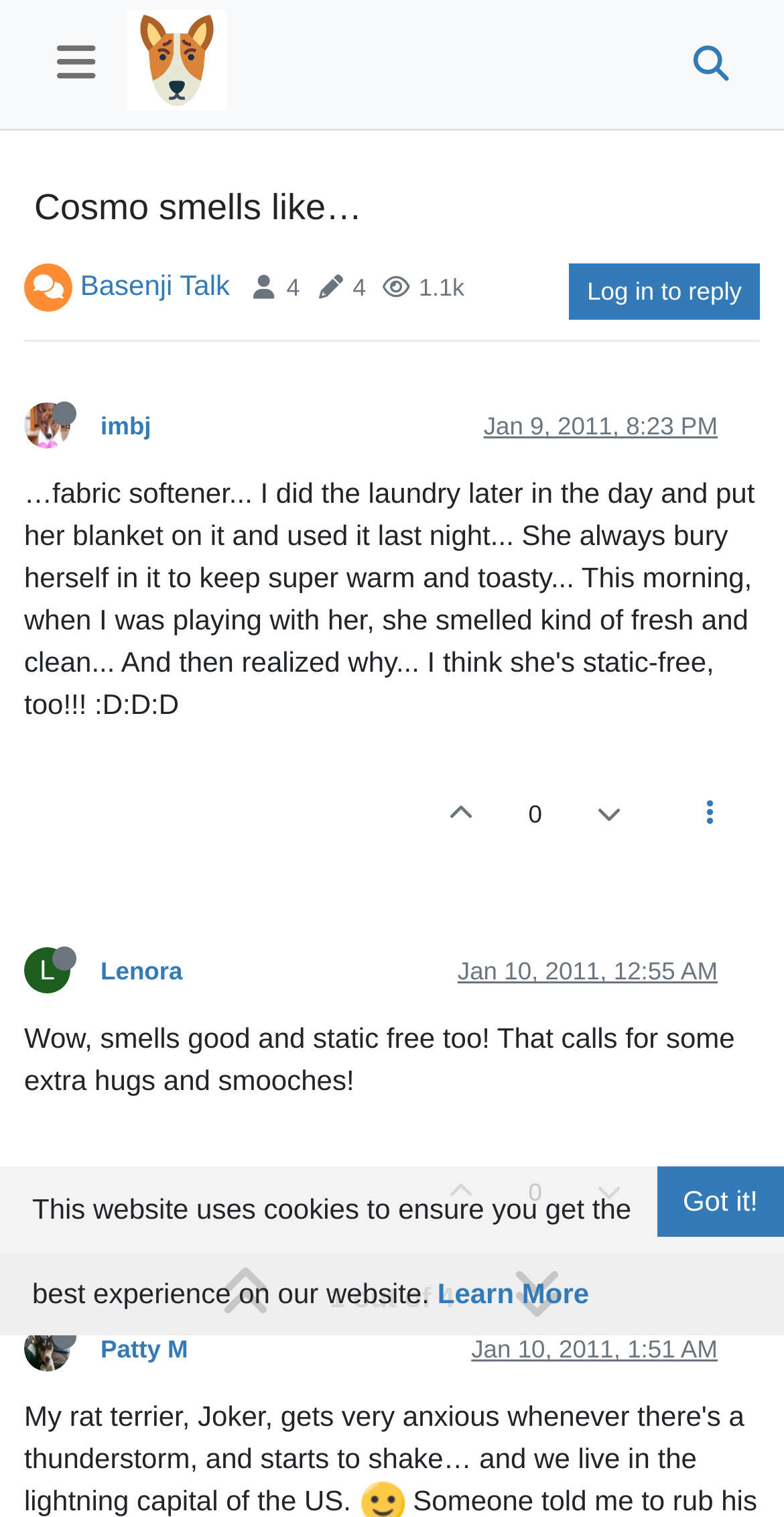Answer the question with a brief word or phrase:
What is the total number of views for the topic 'Cosmo smells like…'?

1.1k